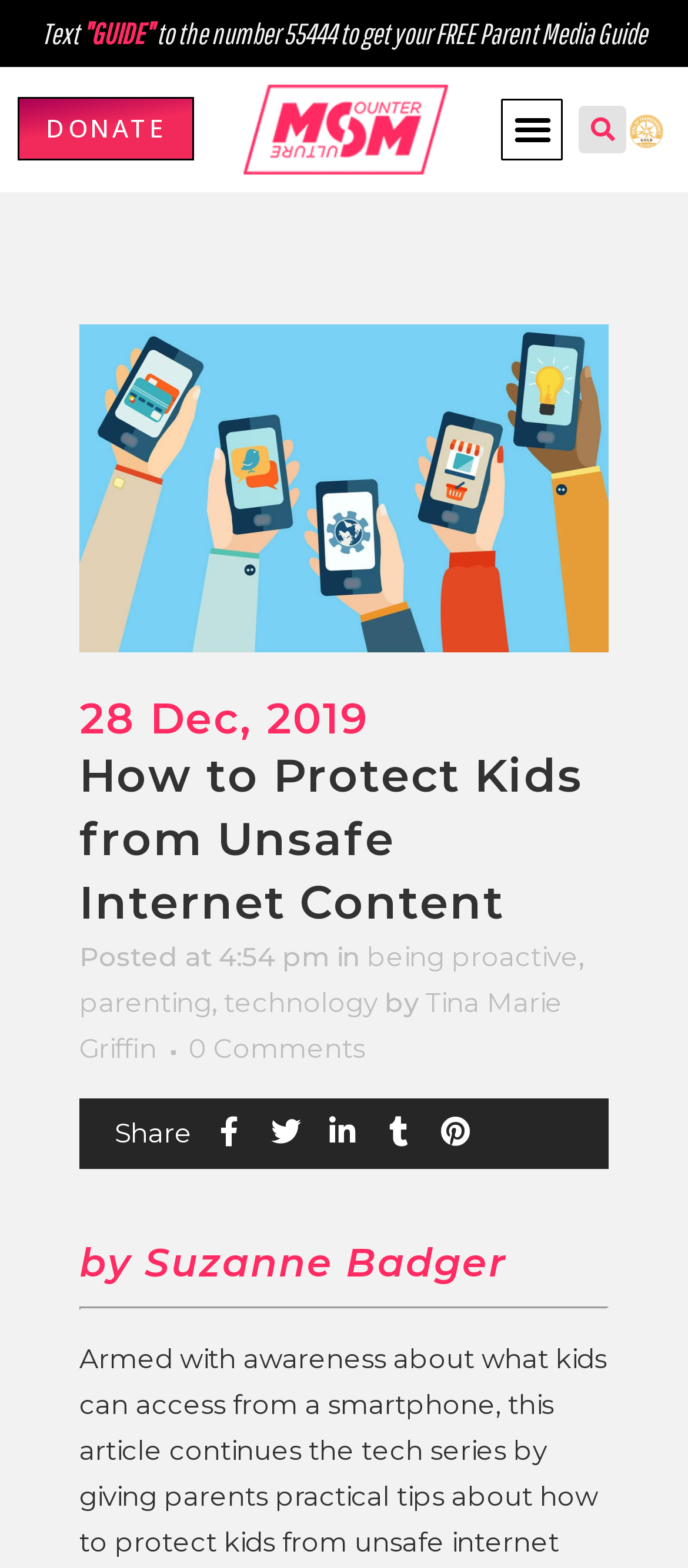Respond with a single word or phrase for the following question: 
Who is the author of the article?

Tina Marie Griffin